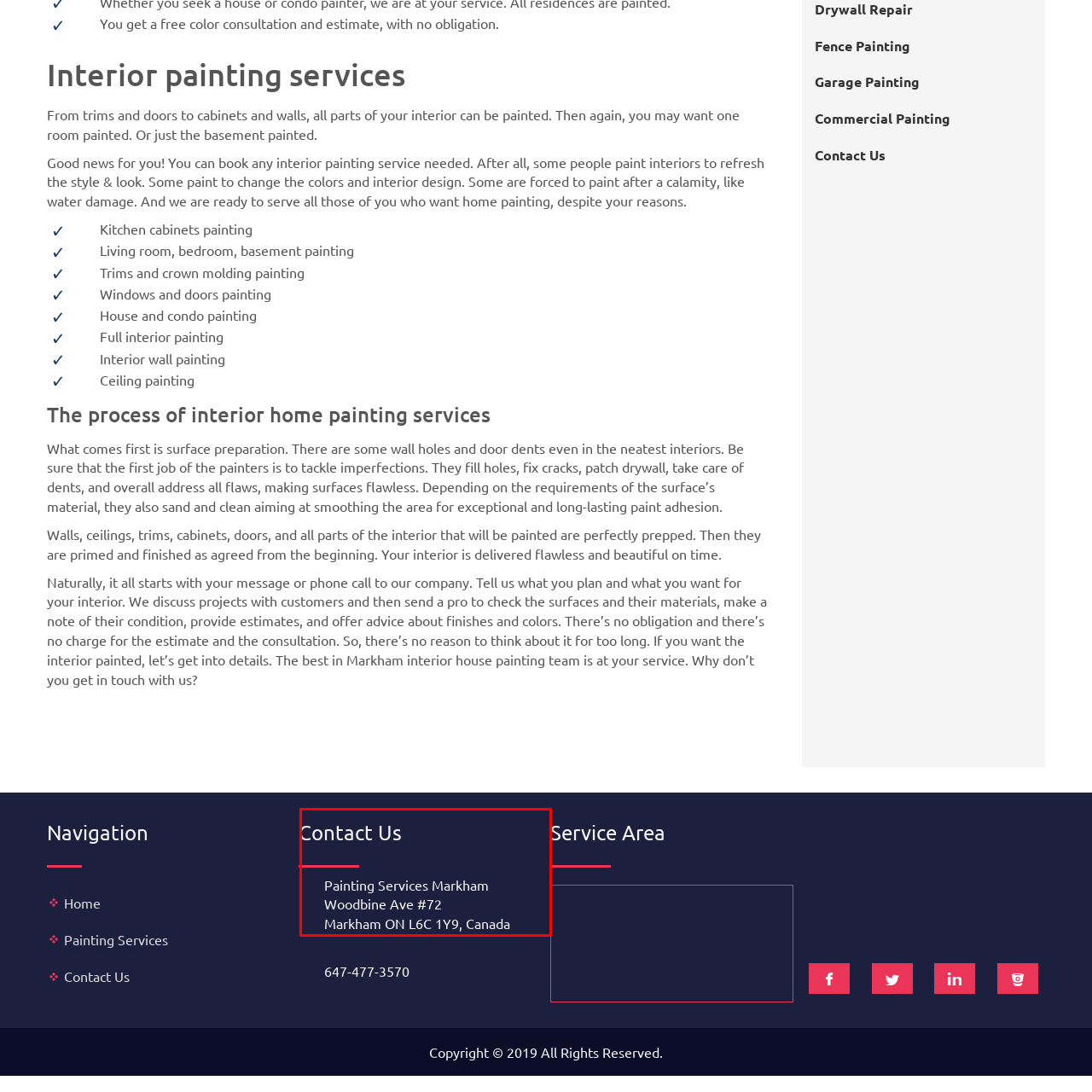Observe the image inside the red bounding box and answer briefly using a single word or phrase: What is the postal code?

L6C 1Y9